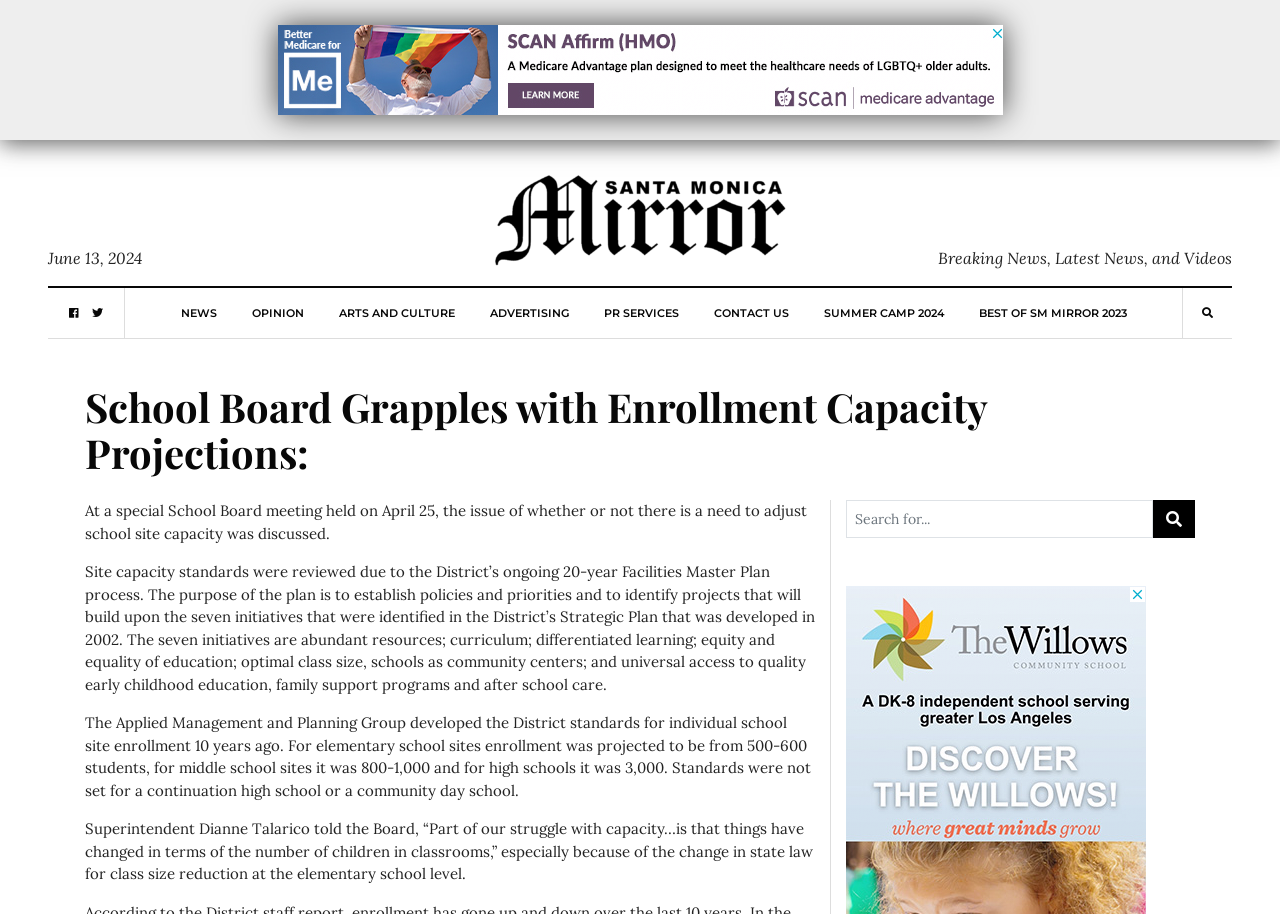Locate the bounding box coordinates of the element that needs to be clicked to carry out the instruction: "Click the 'NEWS' link". The coordinates should be given as four float numbers ranging from 0 to 1, i.e., [left, top, right, bottom].

[0.141, 0.315, 0.169, 0.37]